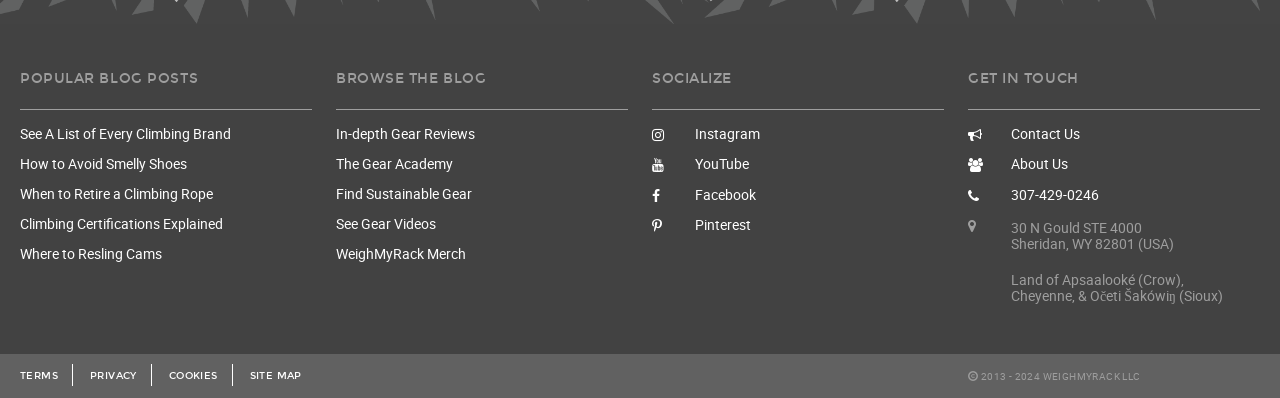Please identify the bounding box coordinates of the area that needs to be clicked to follow this instruction: "View terms".

[0.016, 0.902, 0.057, 0.988]